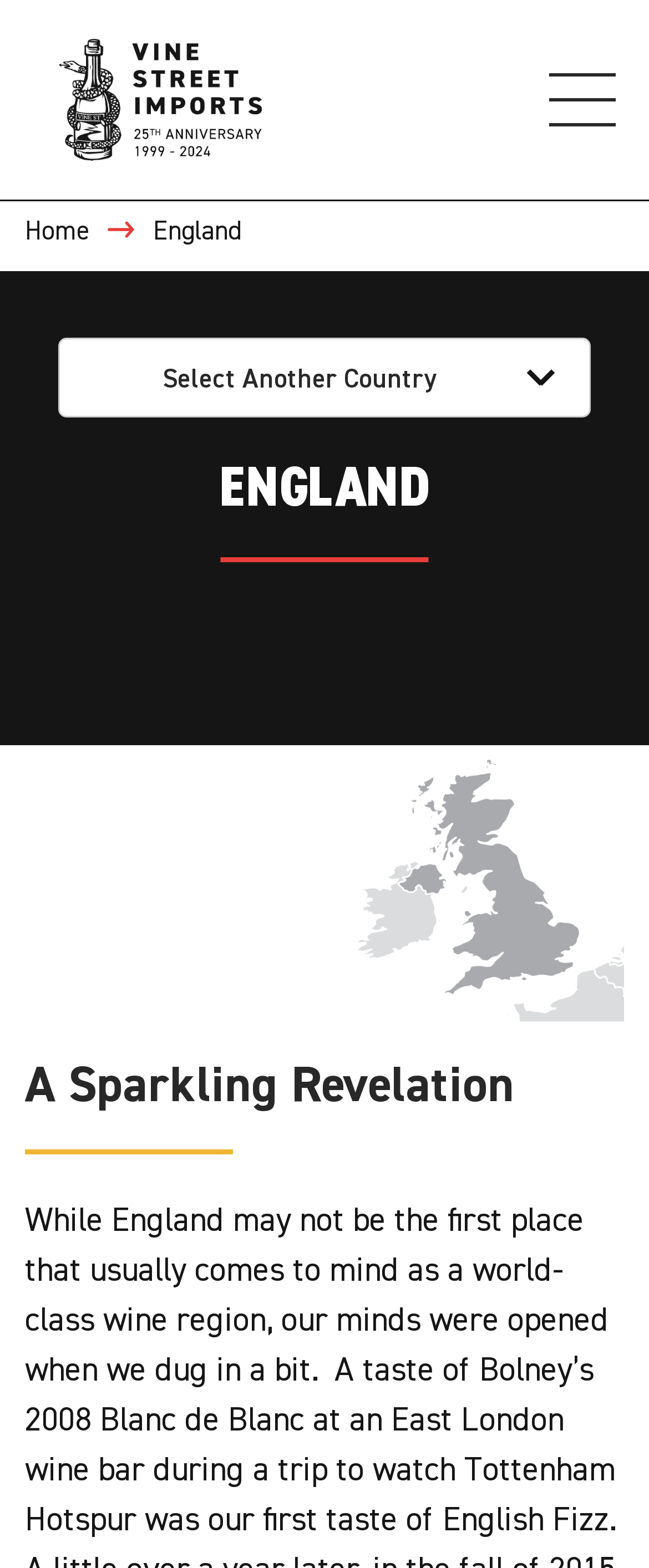Identify the bounding box coordinates for the UI element described as follows: "parent_node: HOME". Ensure the coordinates are four float numbers between 0 and 1, formatted as [left, top, right, bottom].

[0.077, 0.015, 0.426, 0.112]